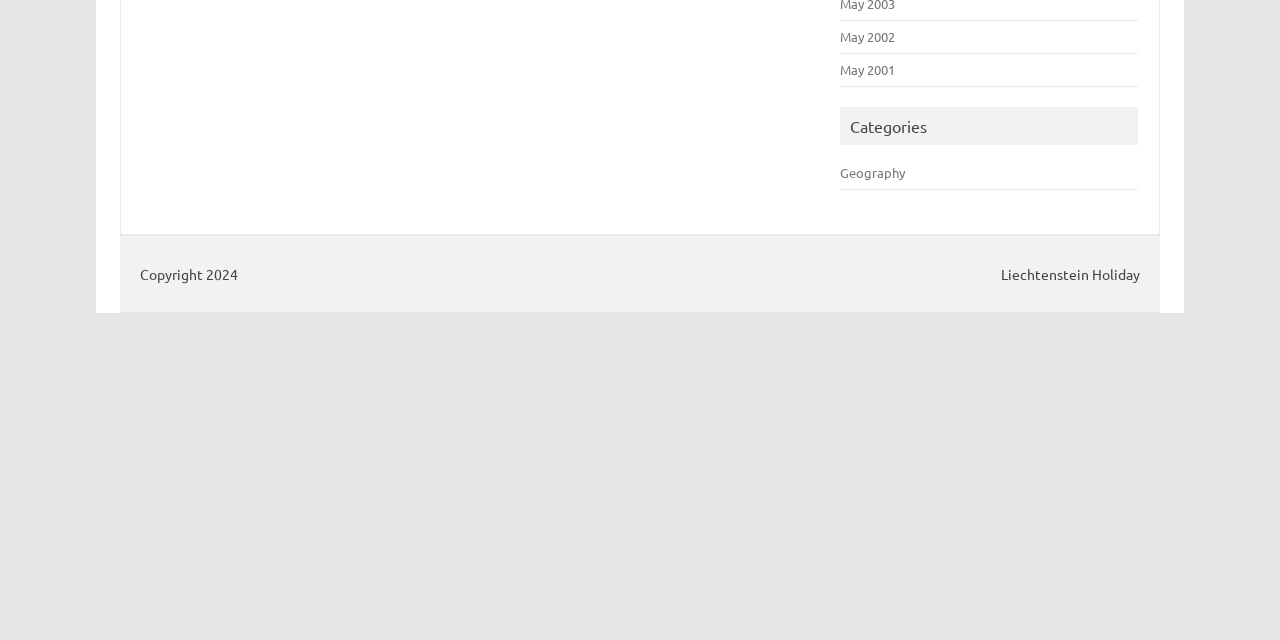Please determine the bounding box coordinates, formatted as (top-left x, top-left y, bottom-right x, bottom-right y), with all values as floating point numbers between 0 and 1. Identify the bounding box of the region described as: May 2001

[0.657, 0.095, 0.699, 0.121]